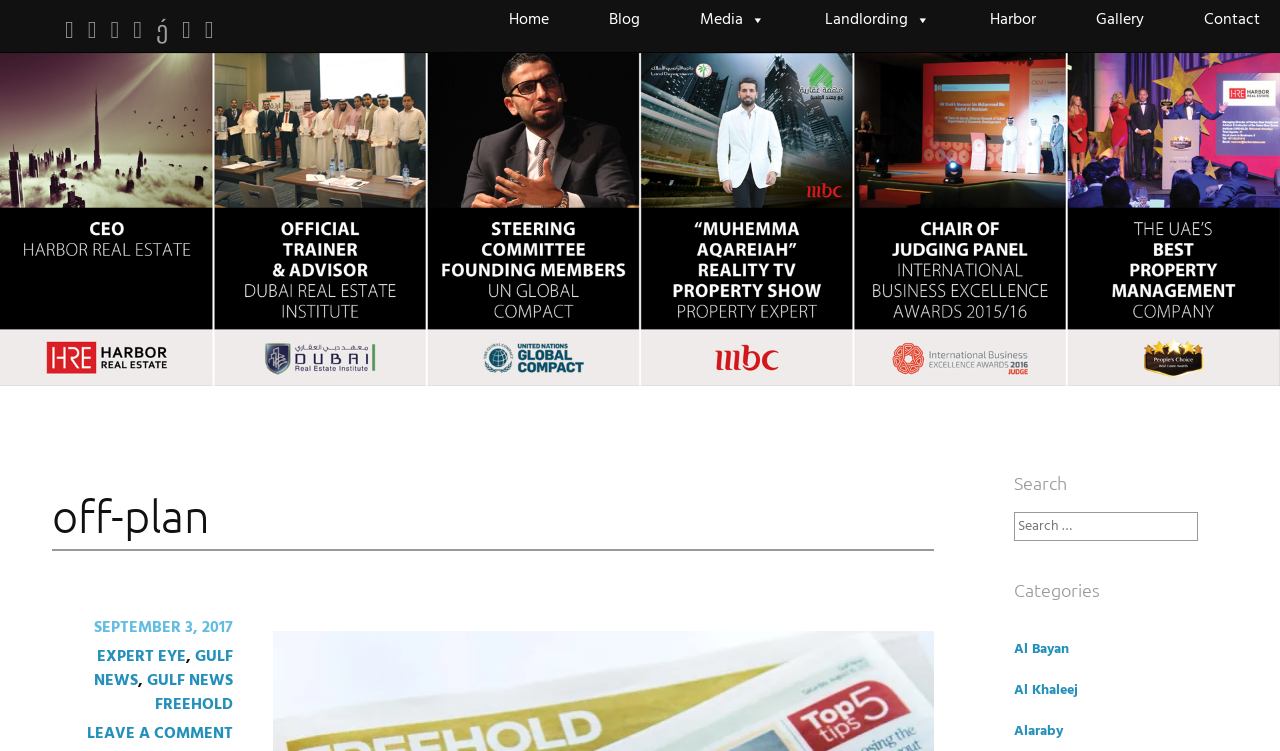Using the description: "Al Khaleej", identify the bounding box of the corresponding UI element in the screenshot.

[0.792, 0.905, 0.842, 0.935]